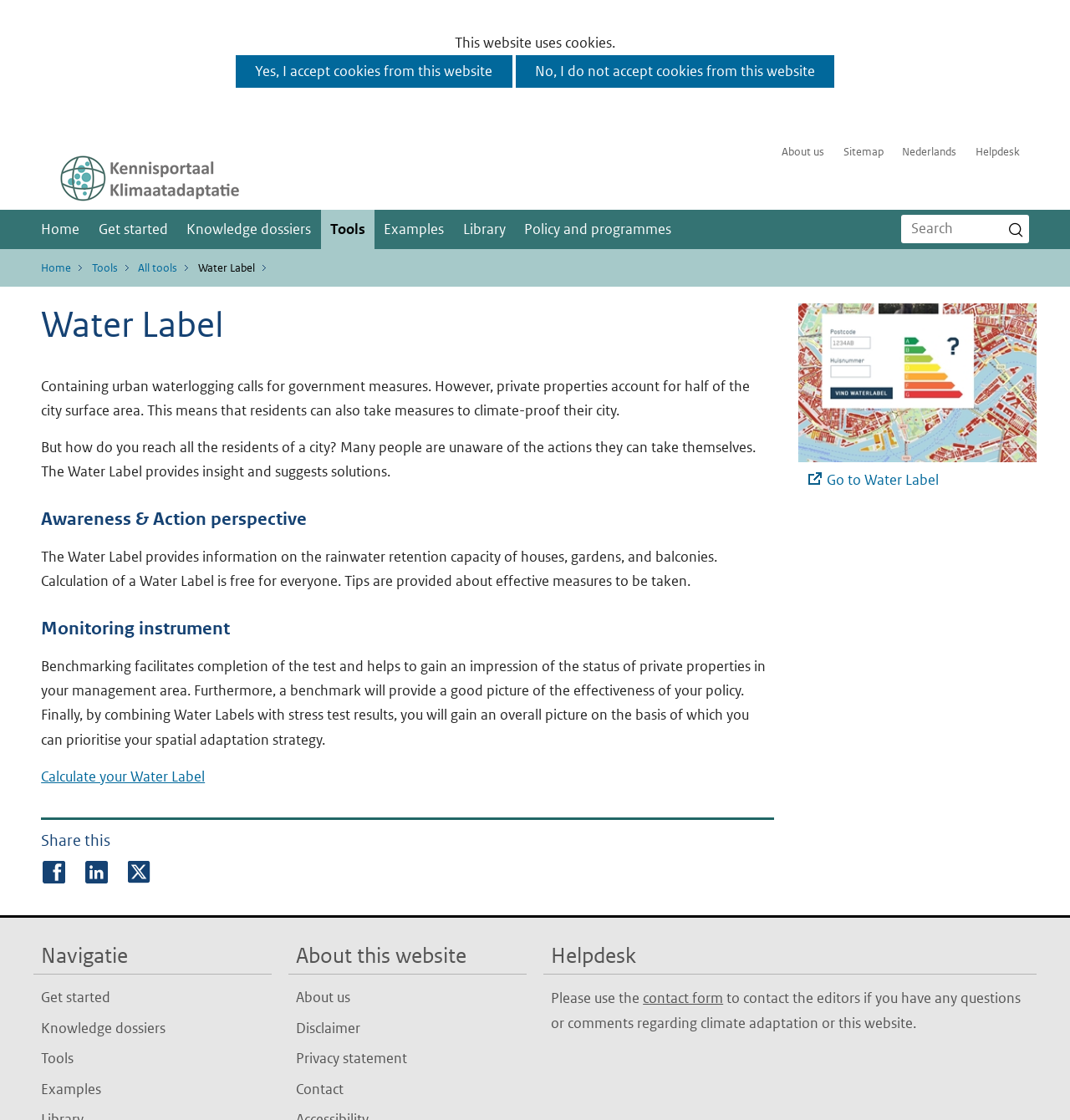How many social media platforms can you share this webpage on?
Answer the question using a single word or phrase, according to the image.

3